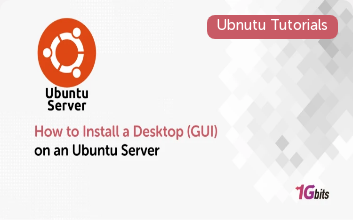What is the category of this tutorial?
Please ensure your answer is as detailed and informative as possible.

The label 'Ubuntu Tutorials' in the top right corner of the image categorizes this content as a tutorial specifically designed for Ubuntu users, providing guidance on various aspects of the operating system.